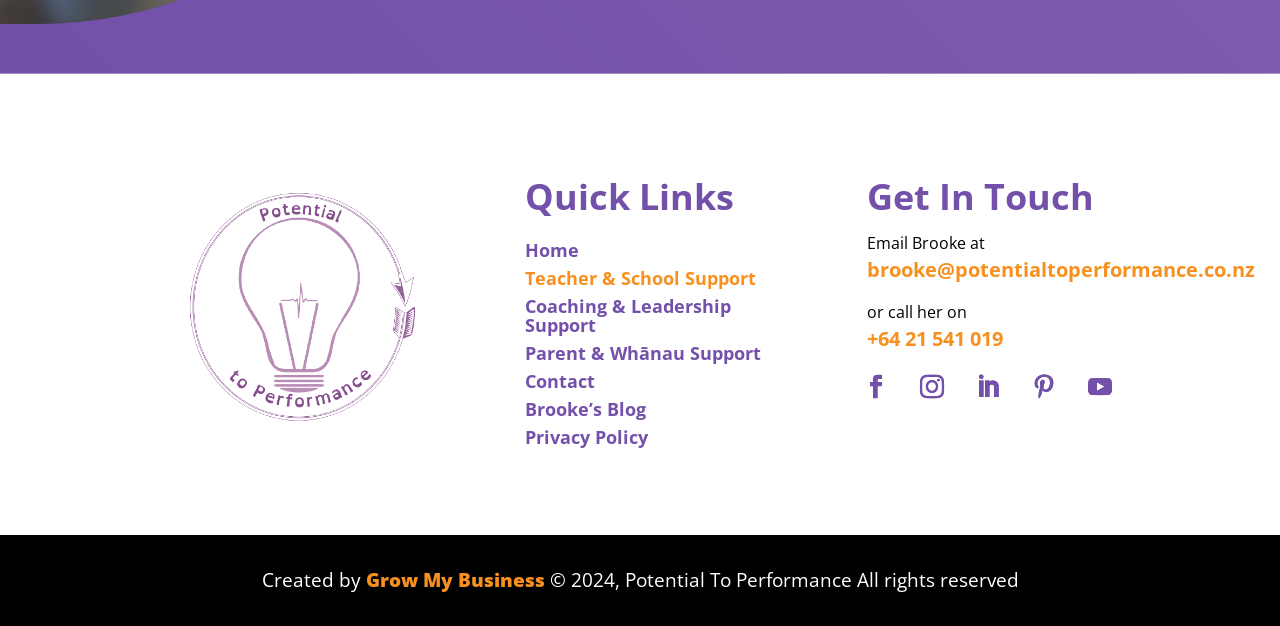What is the name of the website?
Examine the screenshot and reply with a single word or phrase.

Wellington Website Design